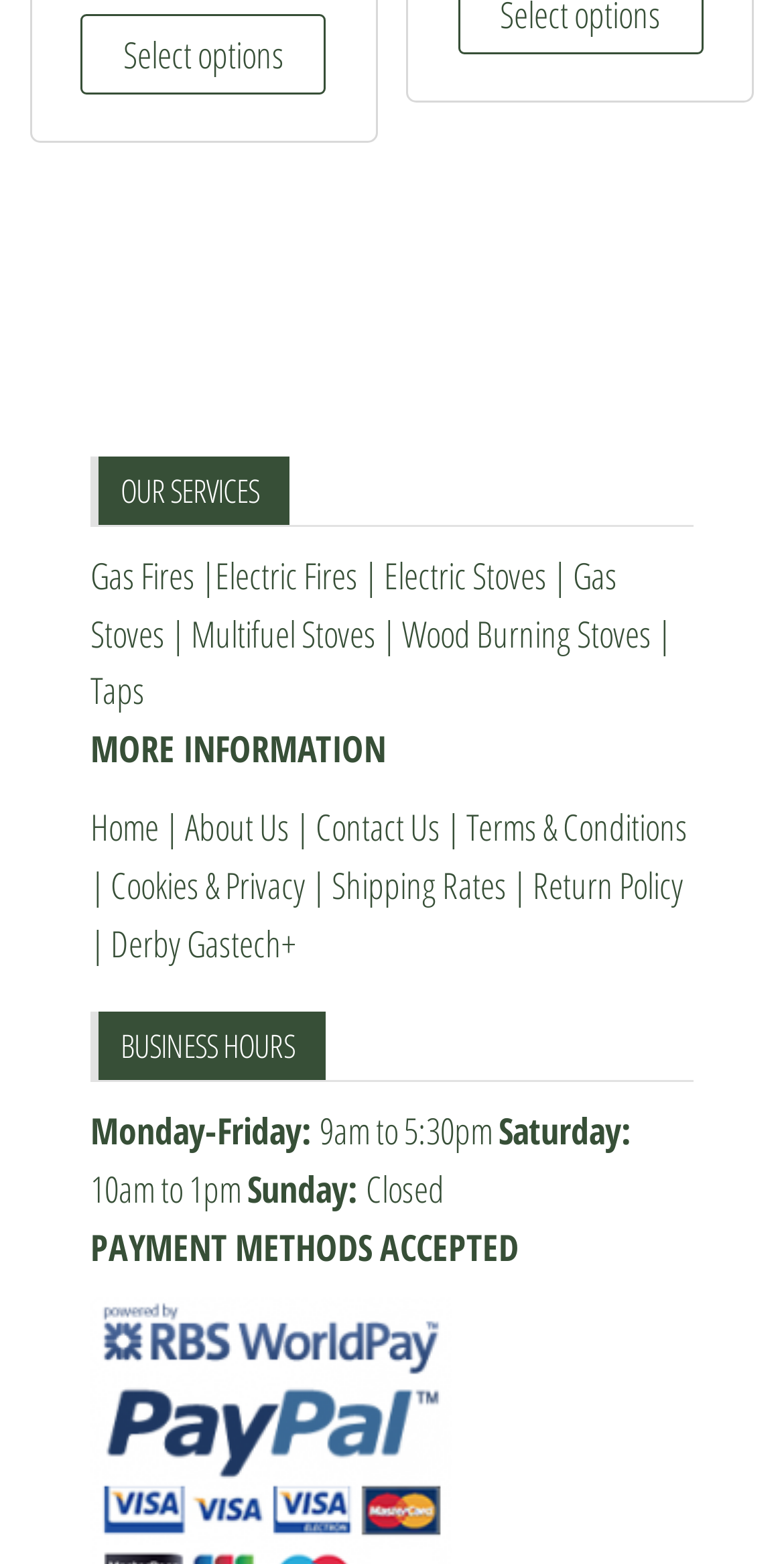Please specify the bounding box coordinates of the element that should be clicked to execute the given instruction: 'Learn more about Electric Fires'. Ensure the coordinates are four float numbers between 0 and 1, expressed as [left, top, right, bottom].

[0.274, 0.352, 0.456, 0.383]